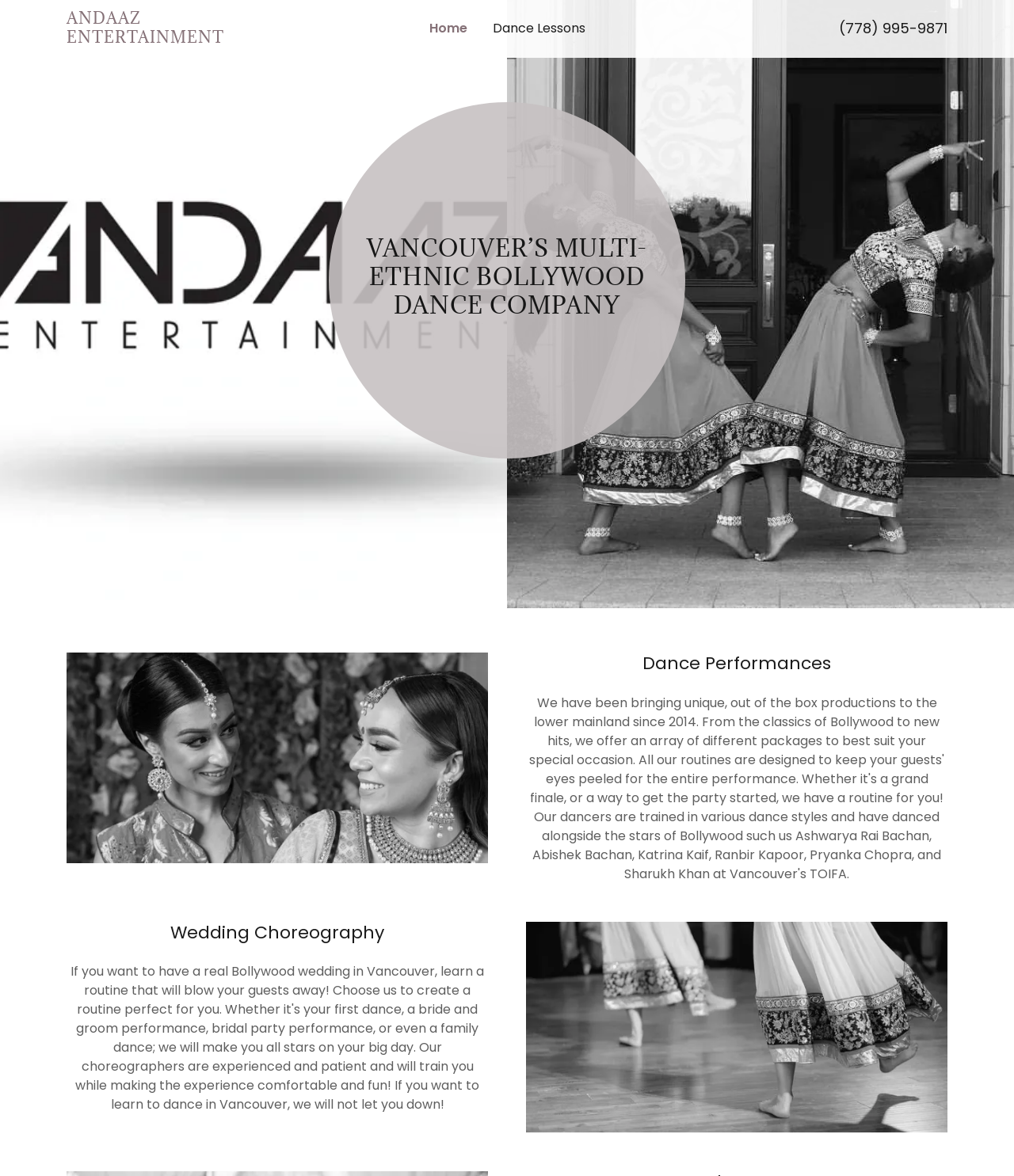Provide a one-word or short-phrase answer to the question:
What services does Andaaz Entertainment offer?

Dance performances, lessons, and wedding choreography